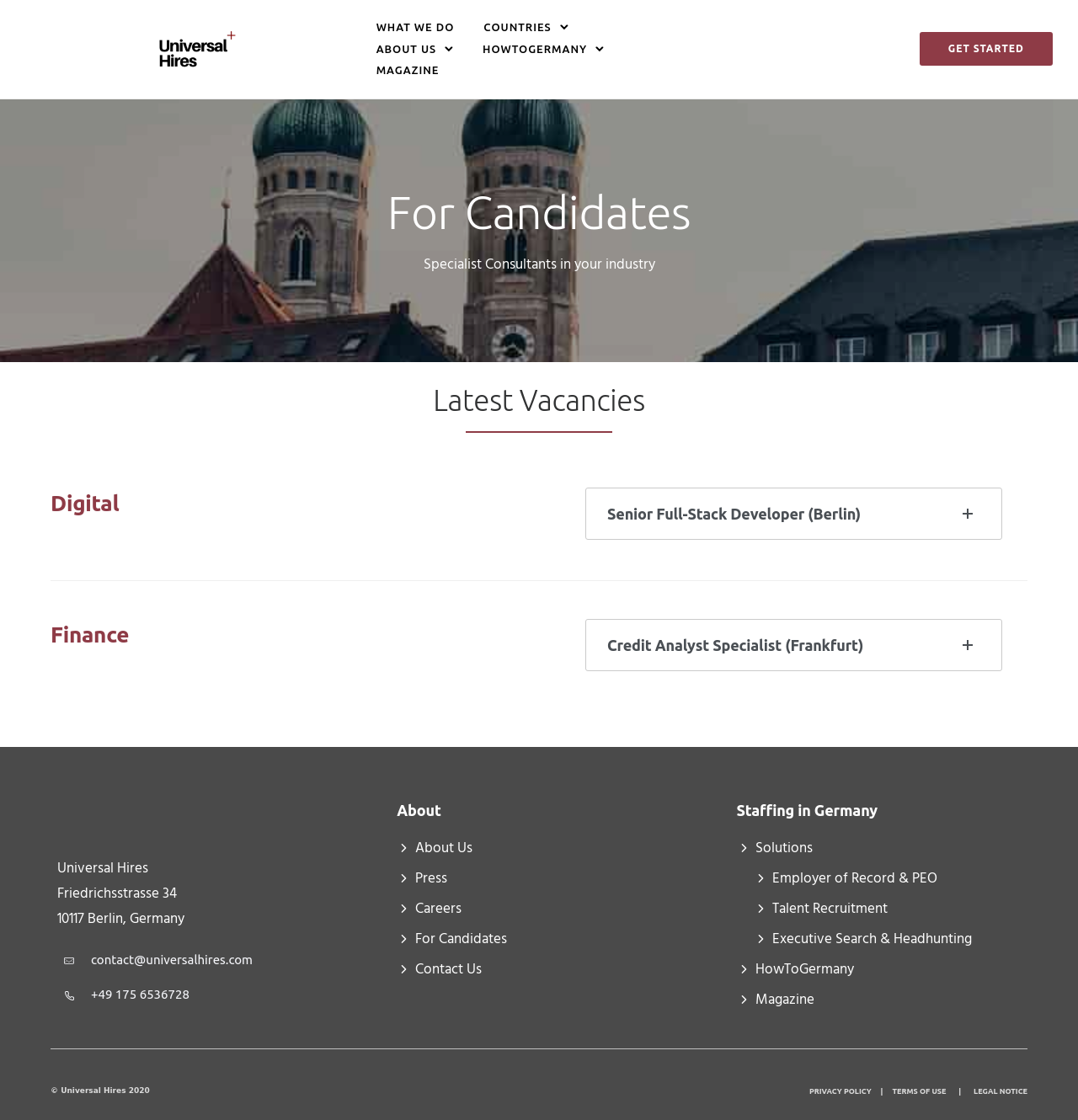Locate the bounding box coordinates of the UI element described by: "Employer of Record & PEO". Provide the coordinates as four float numbers between 0 and 1, formatted as [left, top, right, bottom].

[0.699, 0.774, 0.869, 0.794]